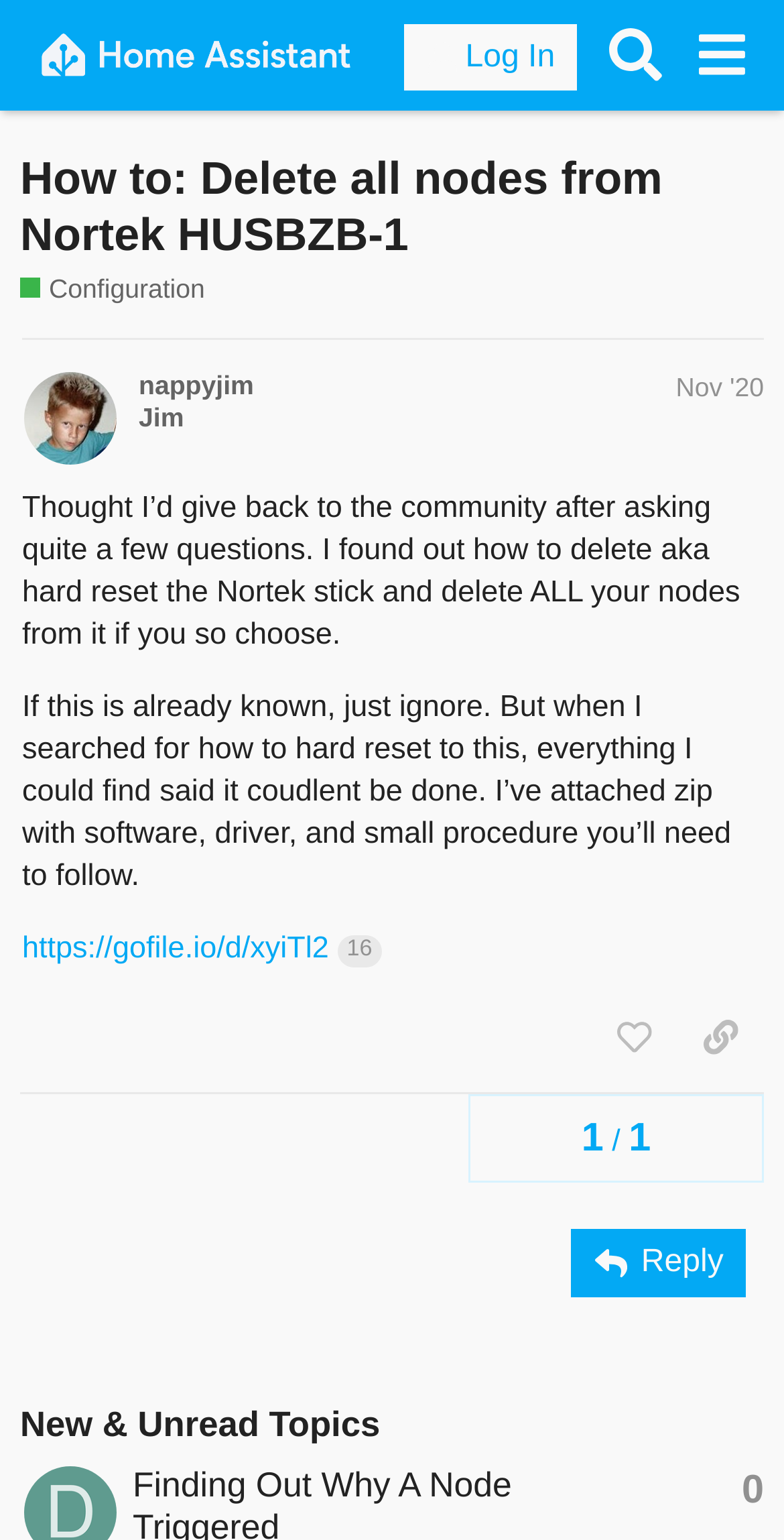Answer the following query with a single word or phrase:
Who is the author of the post?

nappyjim